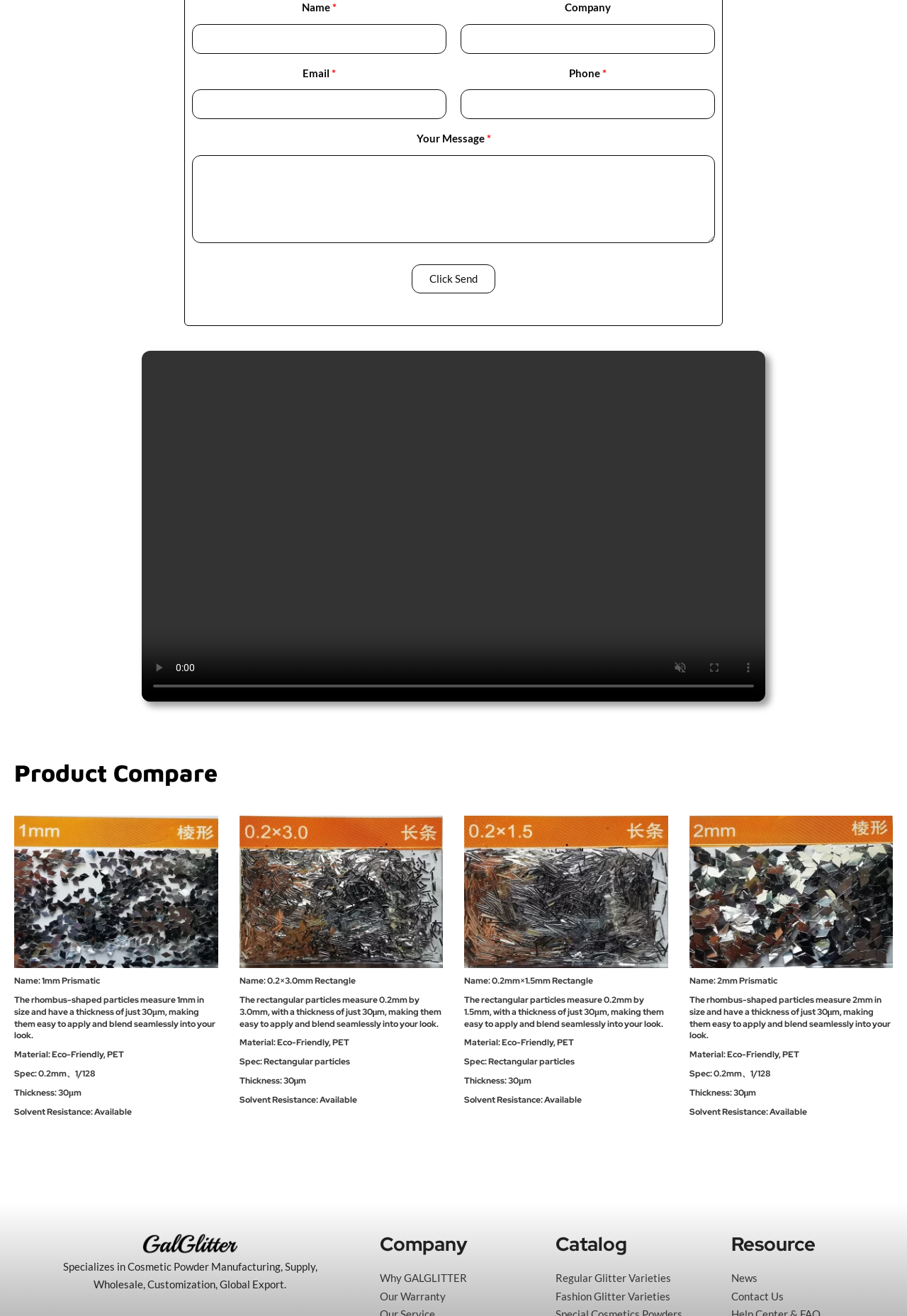Pinpoint the bounding box coordinates of the clickable element to carry out the following instruction: "Contact Us."

[0.806, 0.978, 0.872, 0.992]